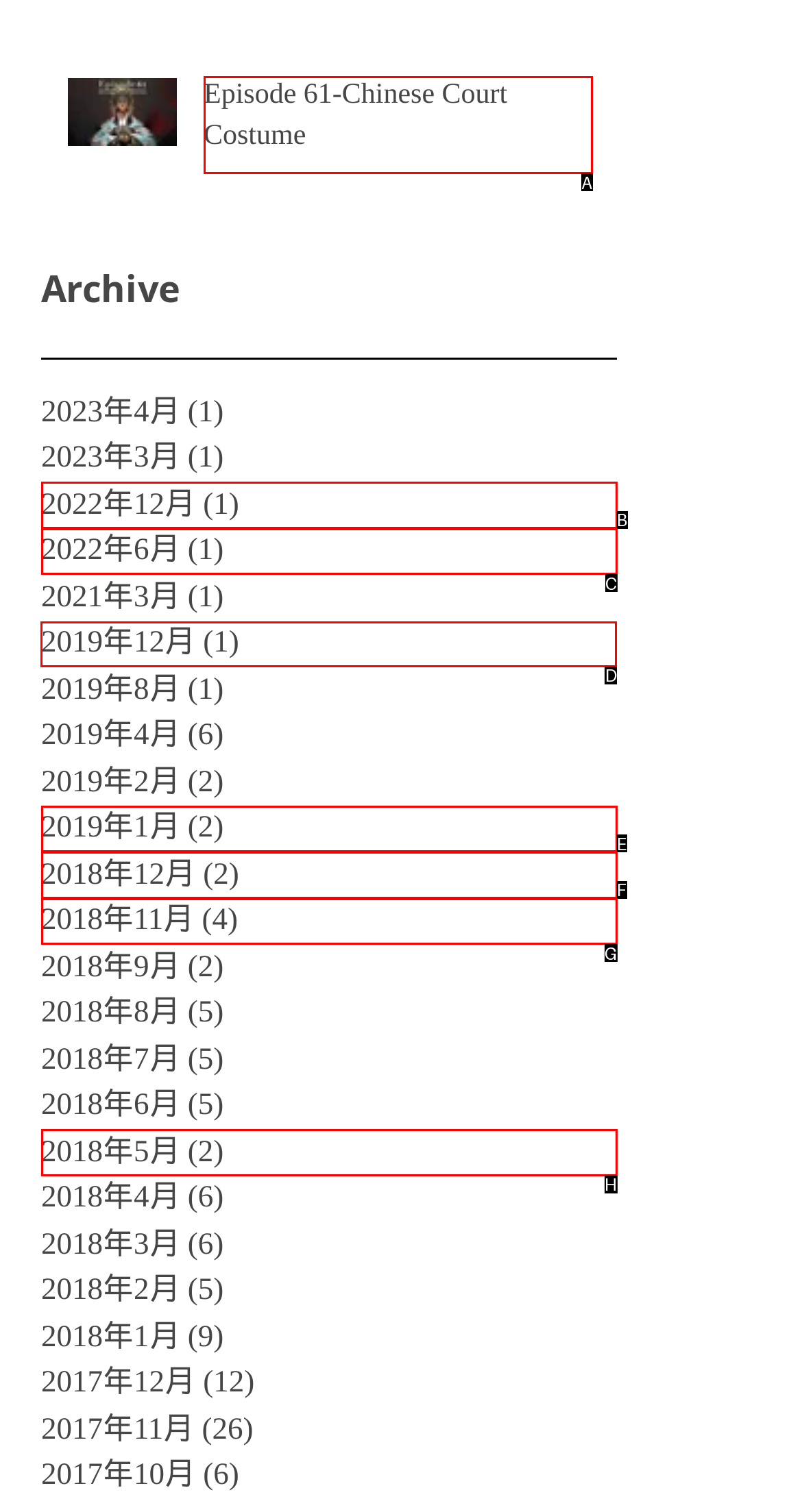To complete the task: view posts from 2019年12月, which option should I click? Answer with the appropriate letter from the provided choices.

D